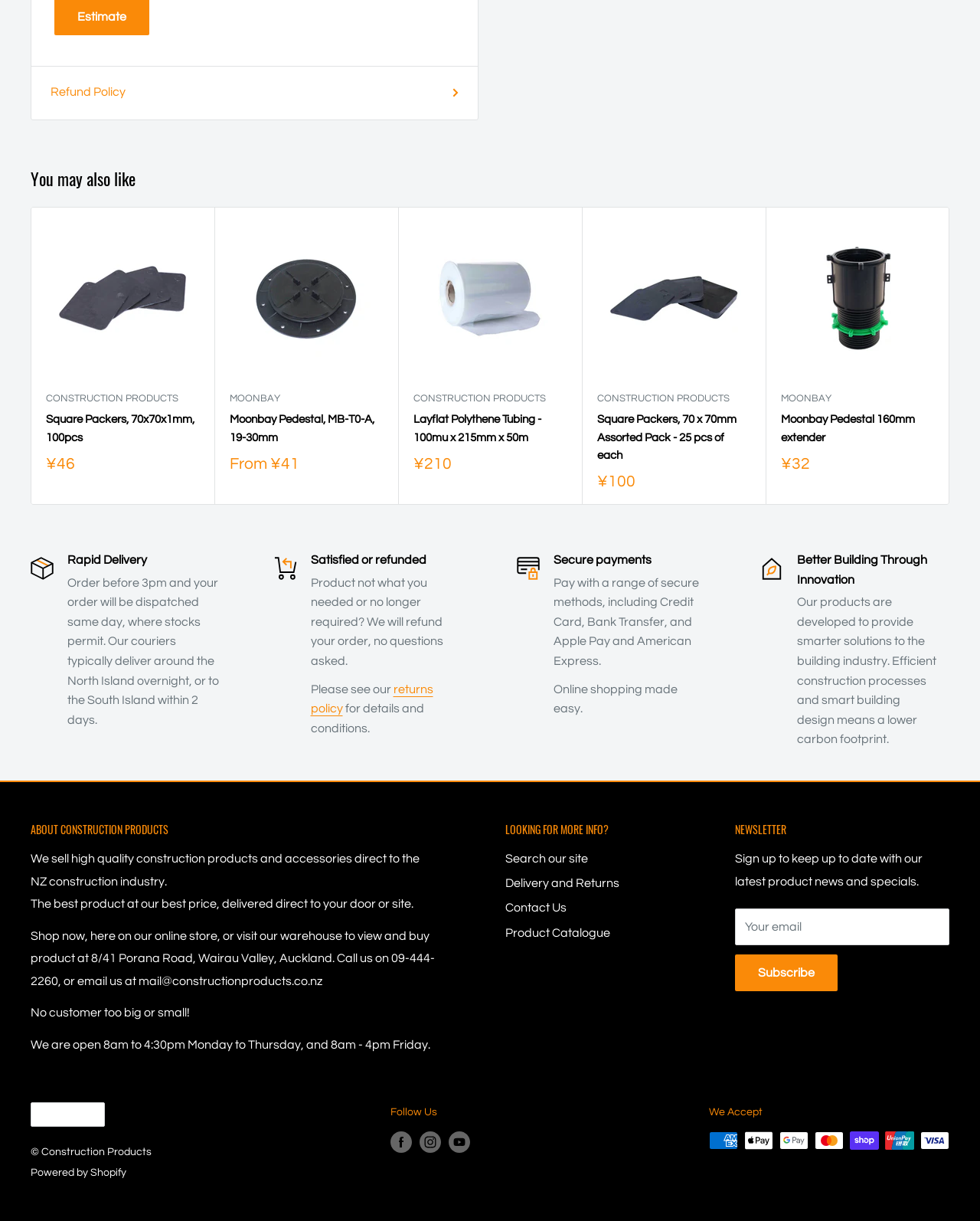Please determine the bounding box coordinates of the area that needs to be clicked to complete this task: 'Search our site'. The coordinates must be four float numbers between 0 and 1, formatted as [left, top, right, bottom].

[0.516, 0.693, 0.695, 0.713]